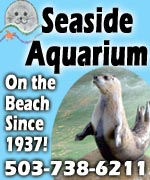Based on what you see in the screenshot, provide a thorough answer to this question: What is the contact number for the aquarium?

The contact number '503-738-6211' is provided in the promotional graphic, allowing potential visitors to easily get in touch with the aquarium for more information or to plan their visit.